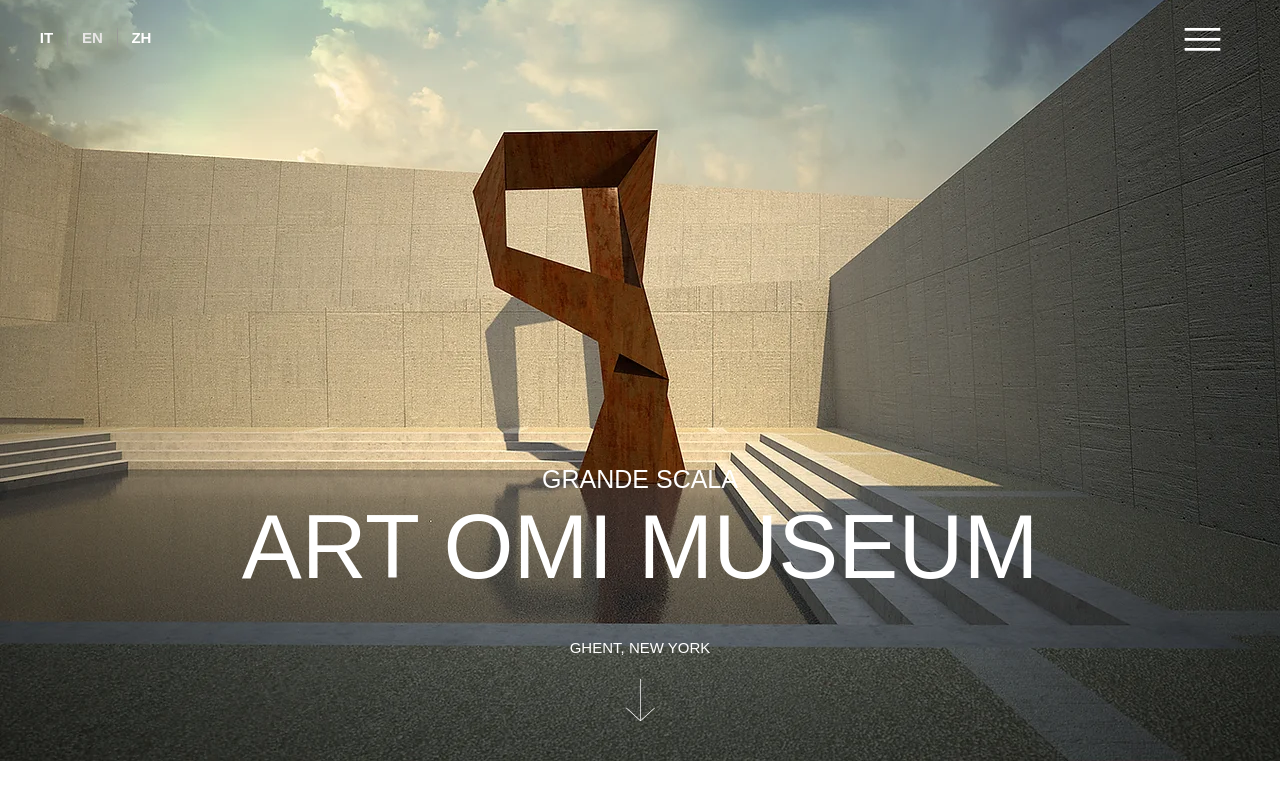By analyzing the image, answer the following question with a detailed response: Is the sound currently muted?

I checked the button element with the text 'Mute' and found that its 'pressed' attribute is set to true, indicating that the sound is currently muted.